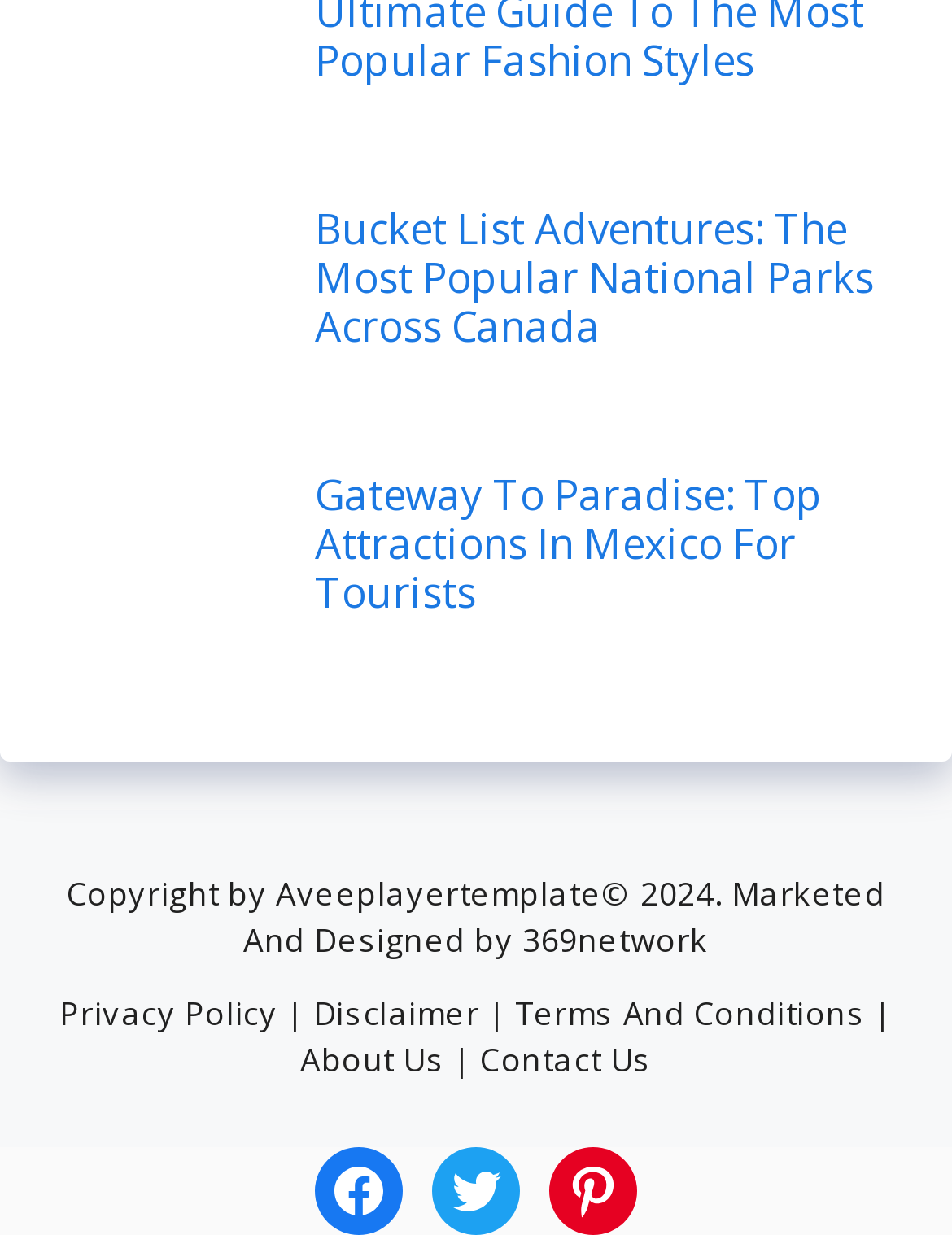What is the topic of the first link?
Using the details from the image, give an elaborate explanation to answer the question.

The first link on the webpage has the text 'Popular Fashion Styles', which suggests that the topic of the link is related to fashion styles.